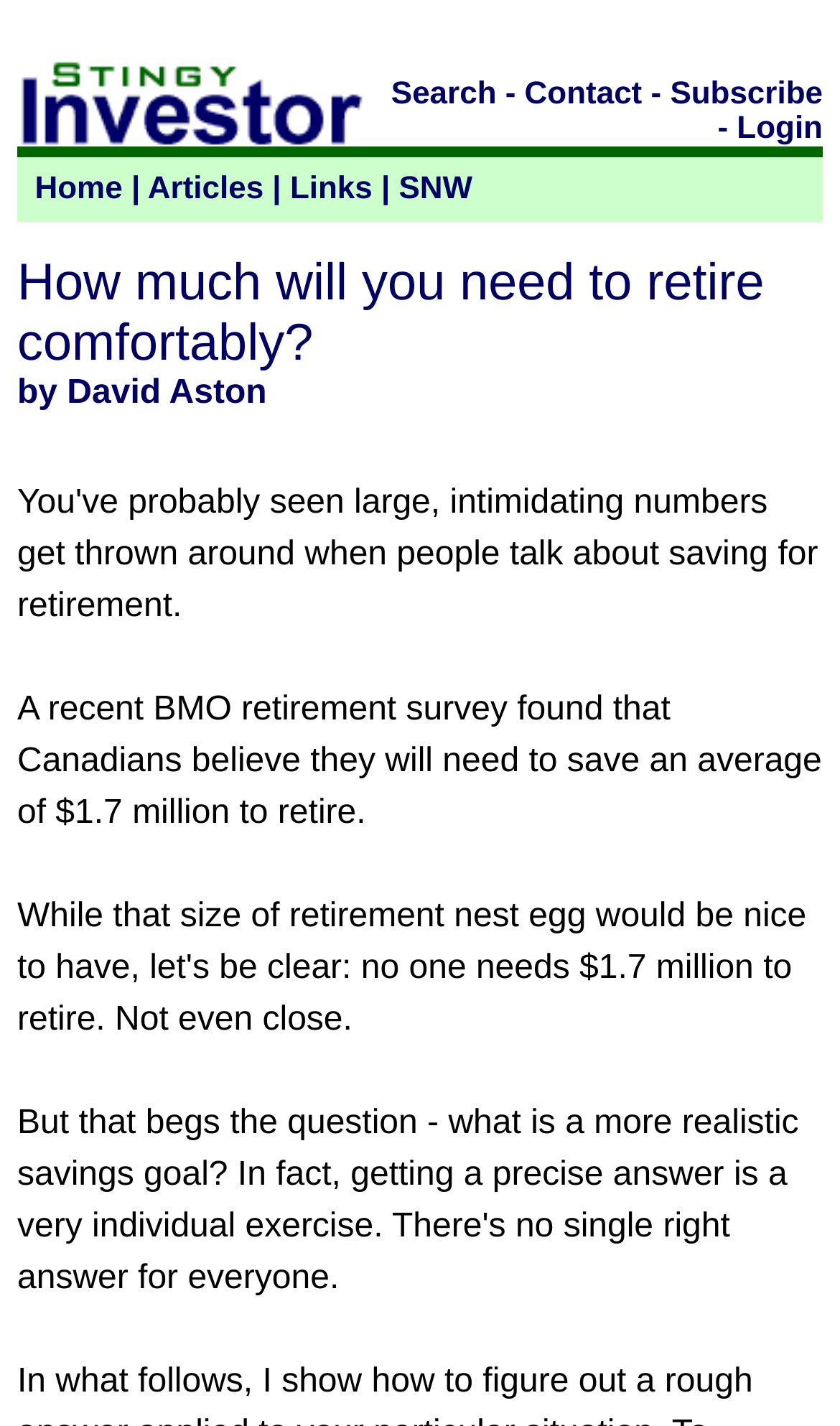How many links are there in the top-right corner?
Kindly answer the question with as much detail as you can.

The links in the top-right corner can be found in the section that says 'Search - Contact - Subscribe - Login', which are four separate links.